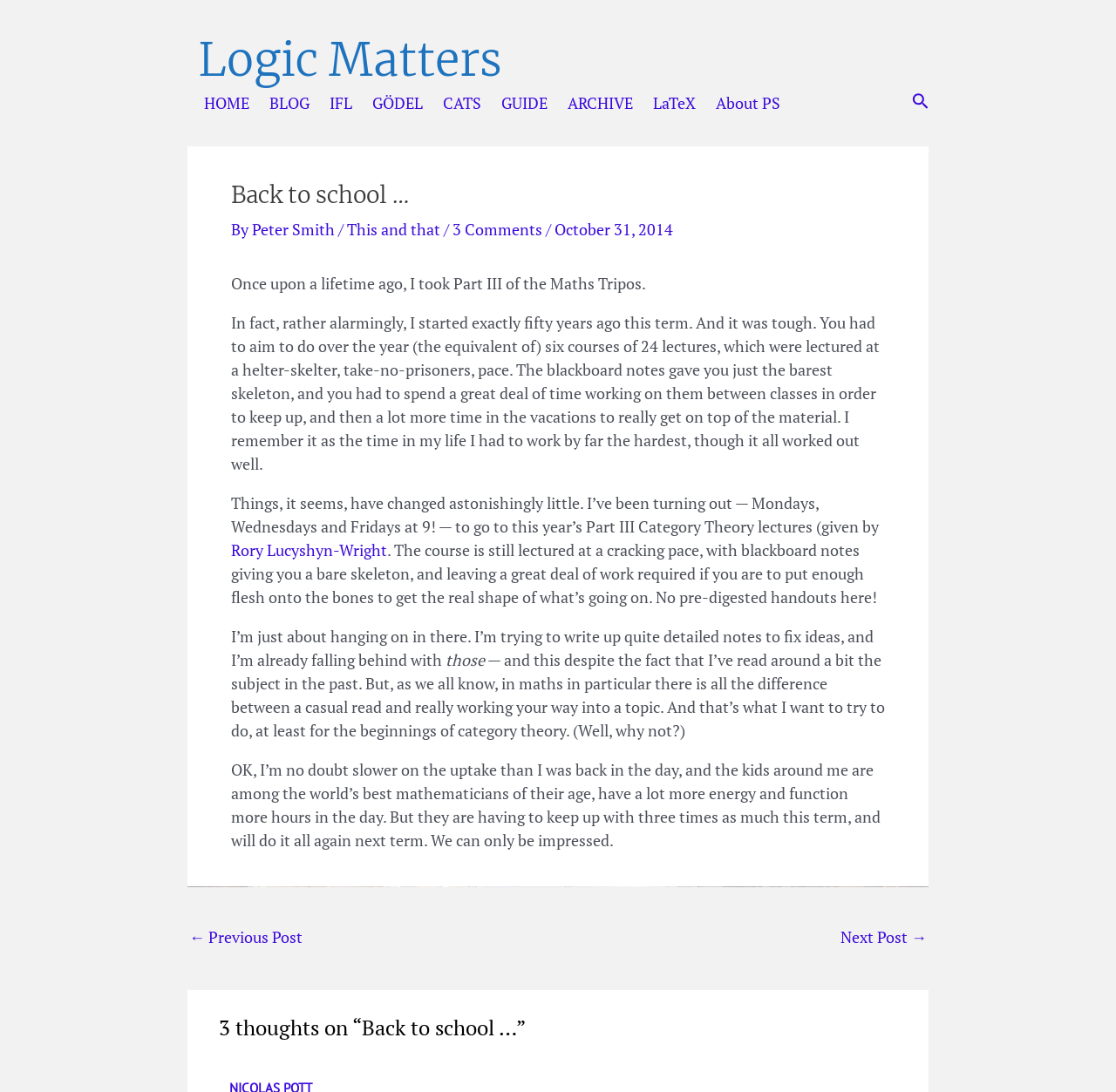How many comments are there on this article?
Please interpret the details in the image and answer the question thoroughly.

The number of comments on this article can be found in the header section of the article, where it says '3 Comments'. This is a link that can be clicked to navigate to the comments section of the article.